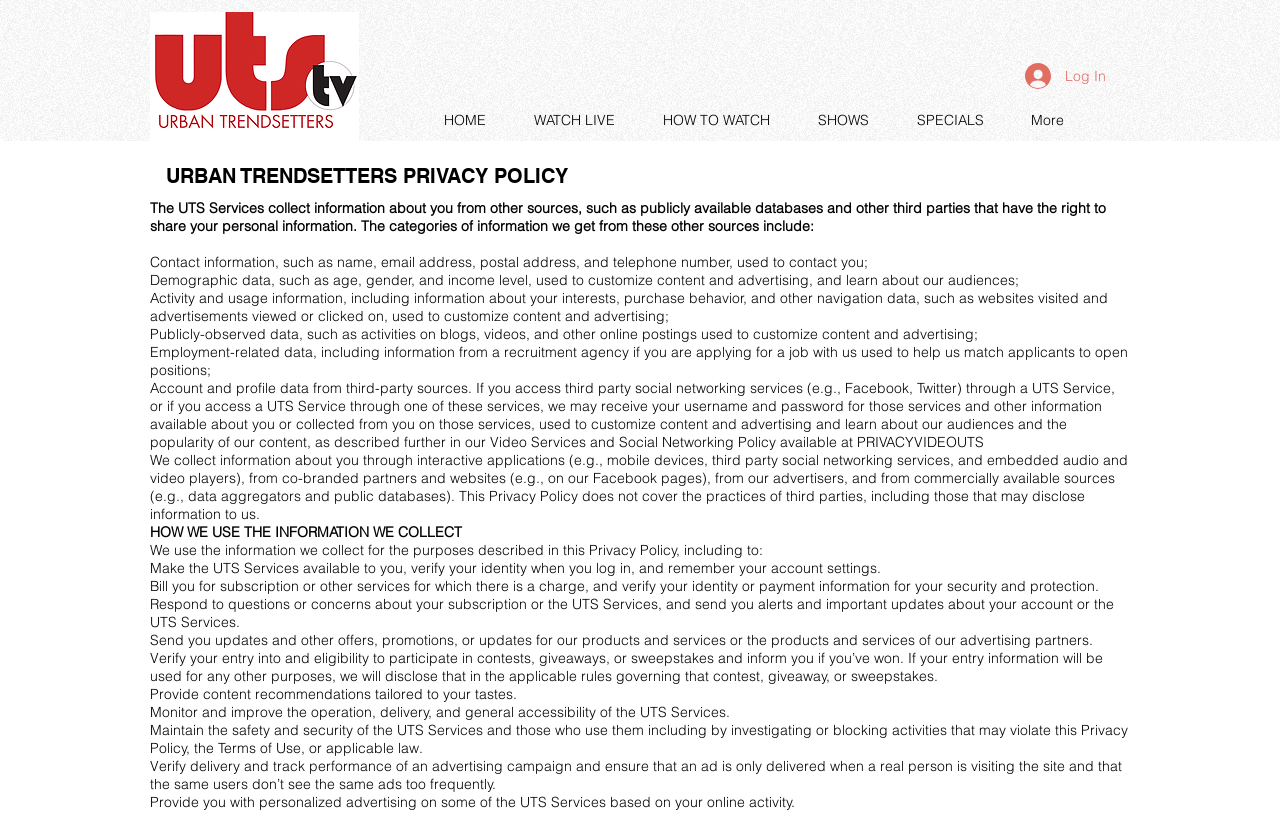What type of information does the website collect about users?
Please provide an in-depth and detailed response to the question.

The website collects various types of information about users, including contact information, demographic data, activity and usage information, publicly-observed data, employment-related data, and account and profile data from third-party sources.